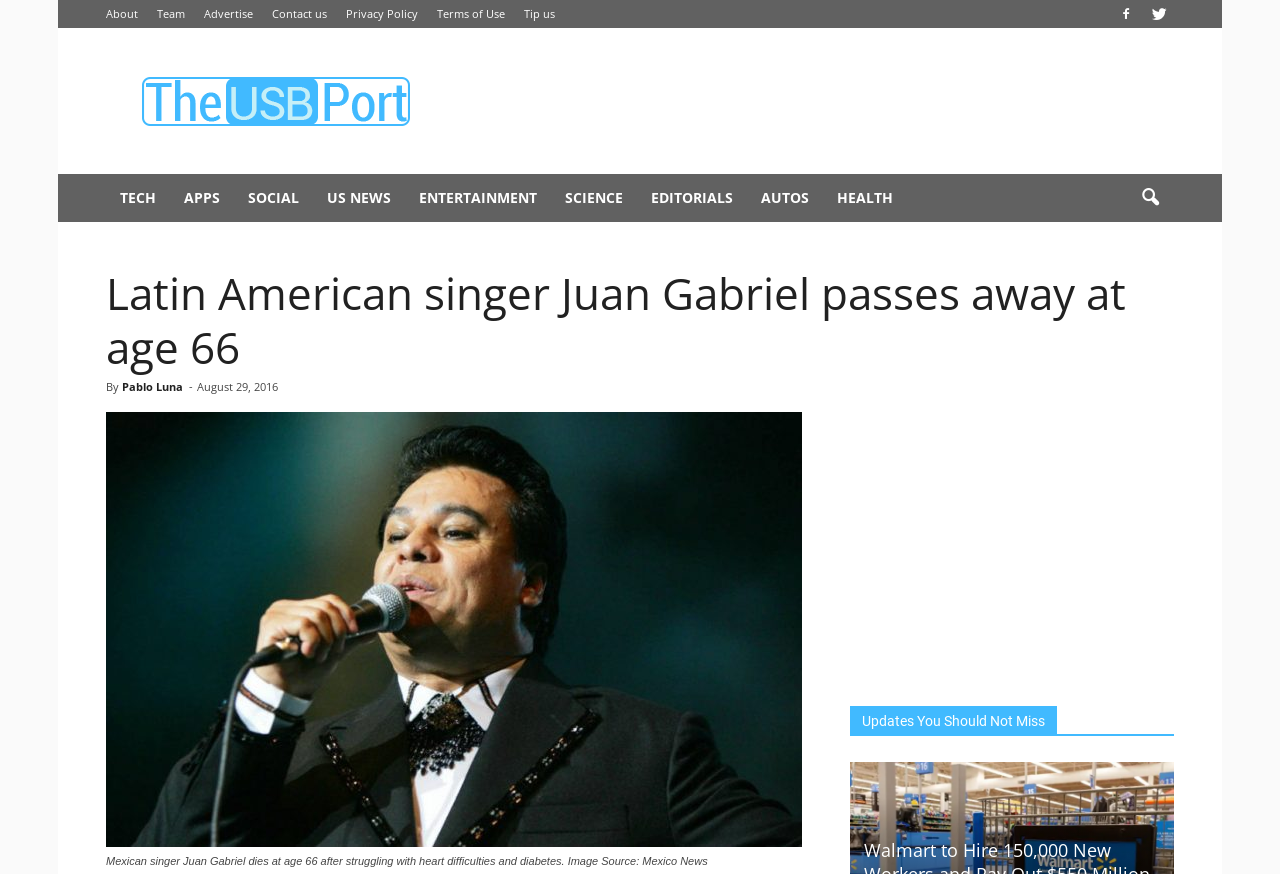Find the bounding box coordinates for the area you need to click to carry out the instruction: "Check the 'Updates You Should Not Miss' section". The coordinates should be four float numbers between 0 and 1, indicated as [left, top, right, bottom].

[0.664, 0.808, 0.917, 0.842]